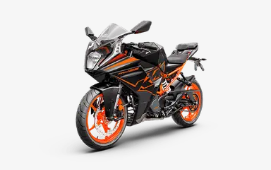Provide a comprehensive description of the image.

This striking image features the KTM RC 125, a sport motorcycle known for its sleek design and powerful performance. The bike is predominantly black with vibrant orange accents, highlighting its dynamic and aggressive sporty character. Its aerodynamic bodywork, sharp lines, and distinctive front fairing reflect the cutting-edge engineering synonymous with the KTM brand. With a focus on agility and responsiveness, the RC 125 is tailor-made for both aspiring riders and seasoned enthusiasts looking for an exhilarating ride. The motorcycle's design not only enhances its aesthetic appeal but also optimizes its performance on the road.